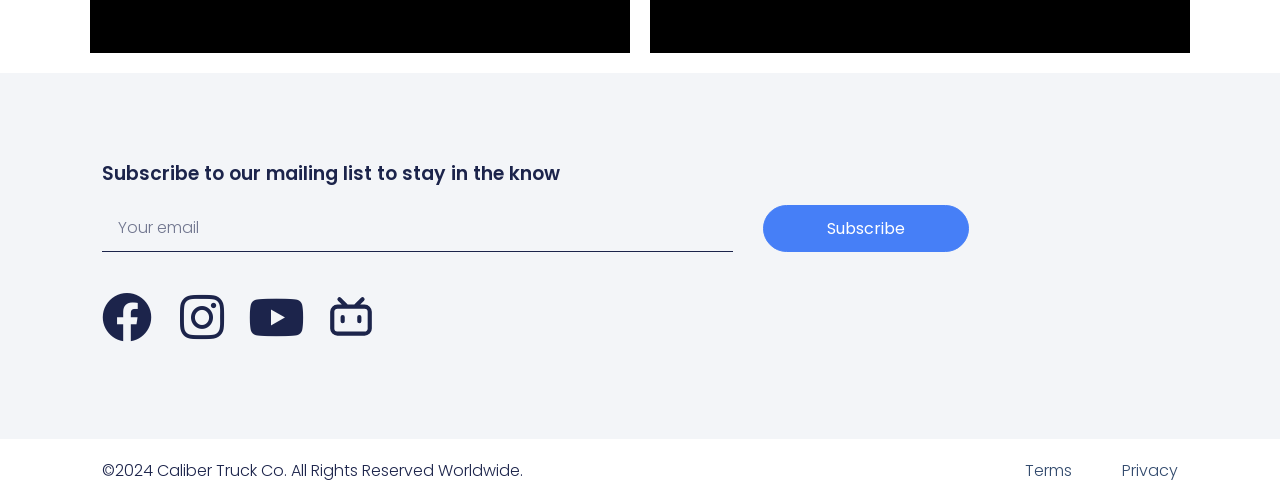What is the button below the textbox for?
Using the image, respond with a single word or phrase.

Subscribe